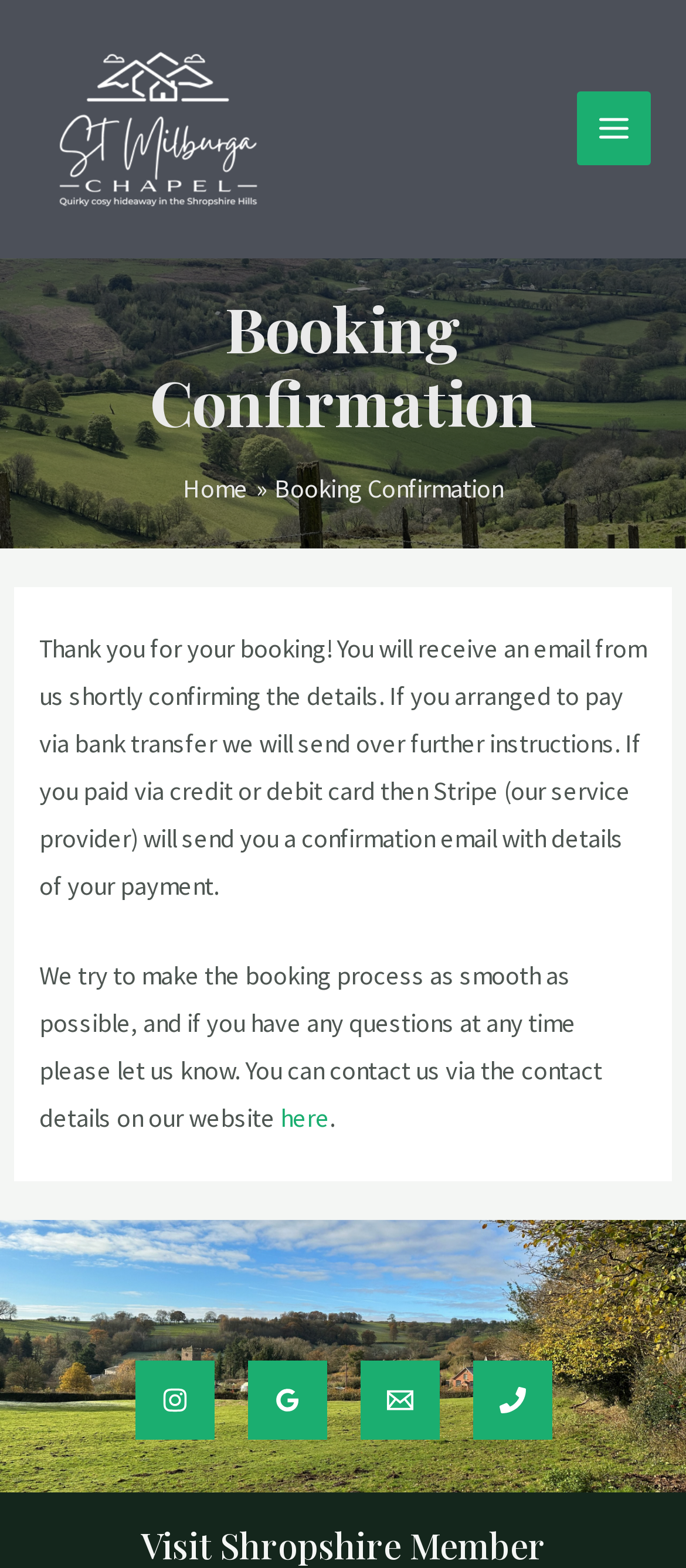Please determine the bounding box coordinates of the clickable area required to carry out the following instruction: "Learn about the team". The coordinates must be four float numbers between 0 and 1, represented as [left, top, right, bottom].

None